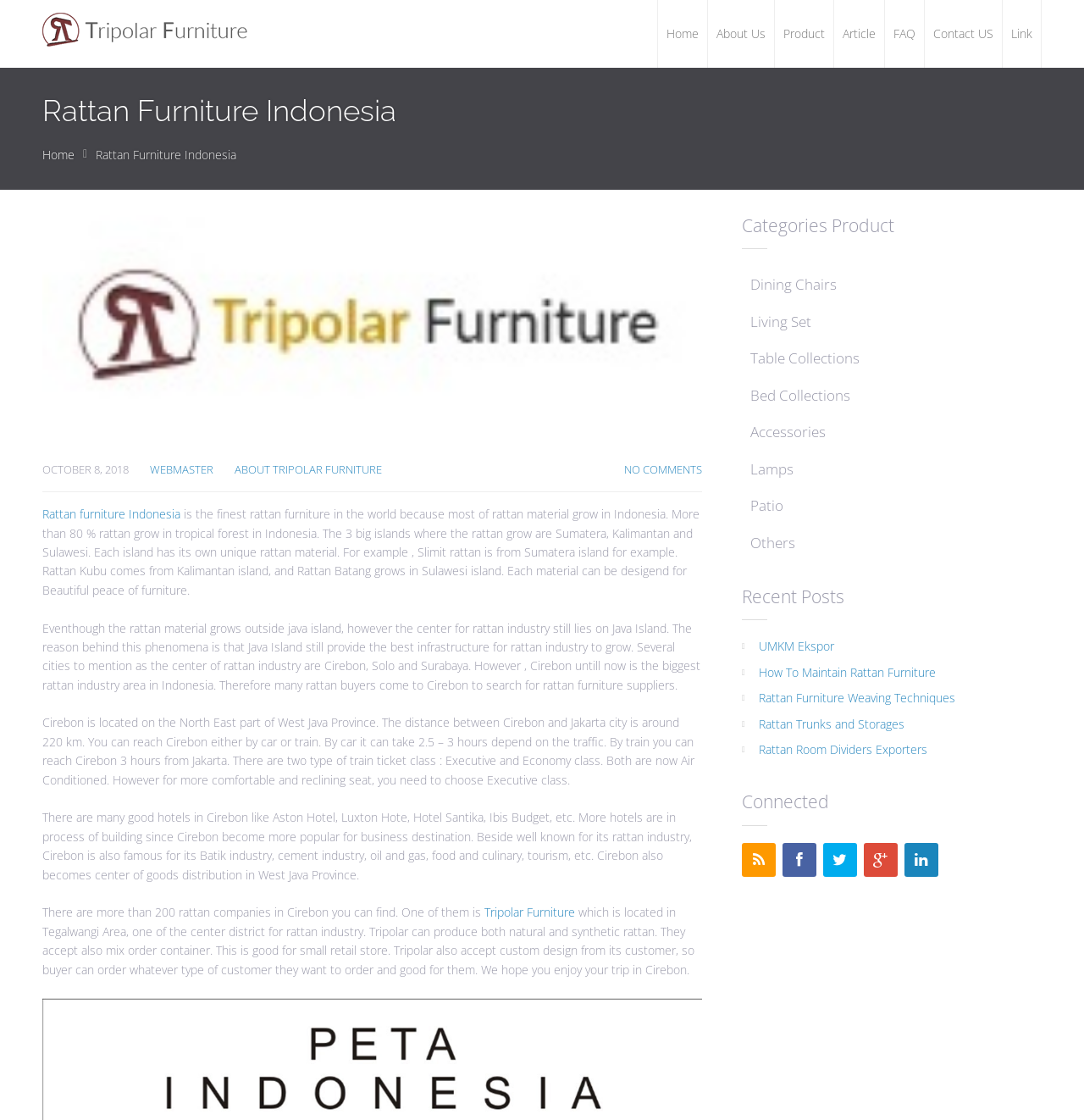Locate the bounding box of the UI element defined by this description: "Rattan furniture Indonesia". The coordinates should be given as four float numbers between 0 and 1, formatted as [left, top, right, bottom].

[0.039, 0.452, 0.166, 0.466]